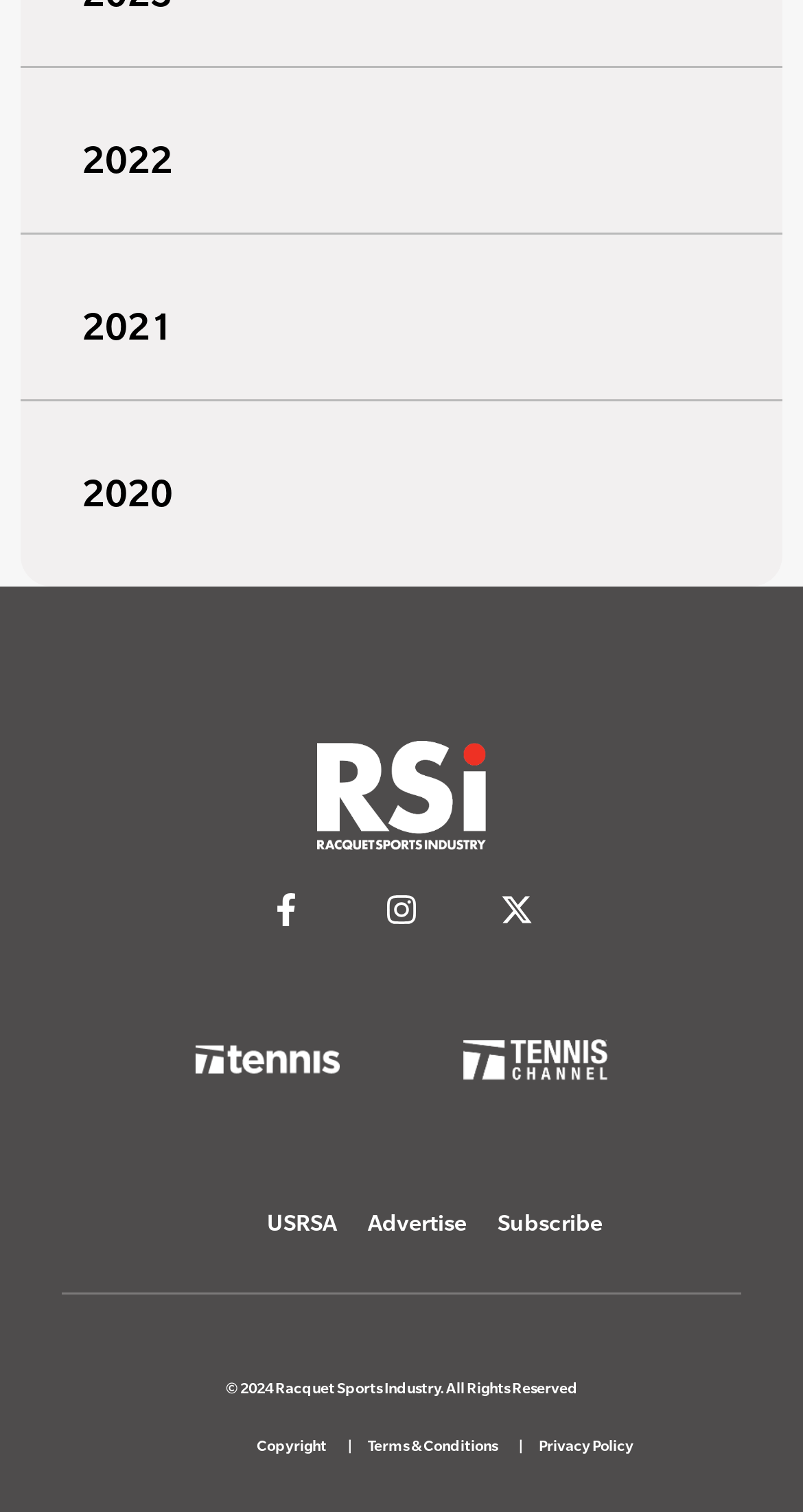Find the bounding box coordinates of the clickable element required to execute the following instruction: "Click on USRSA". Provide the coordinates as four float numbers between 0 and 1, i.e., [left, top, right, bottom].

[0.332, 0.797, 0.419, 0.821]